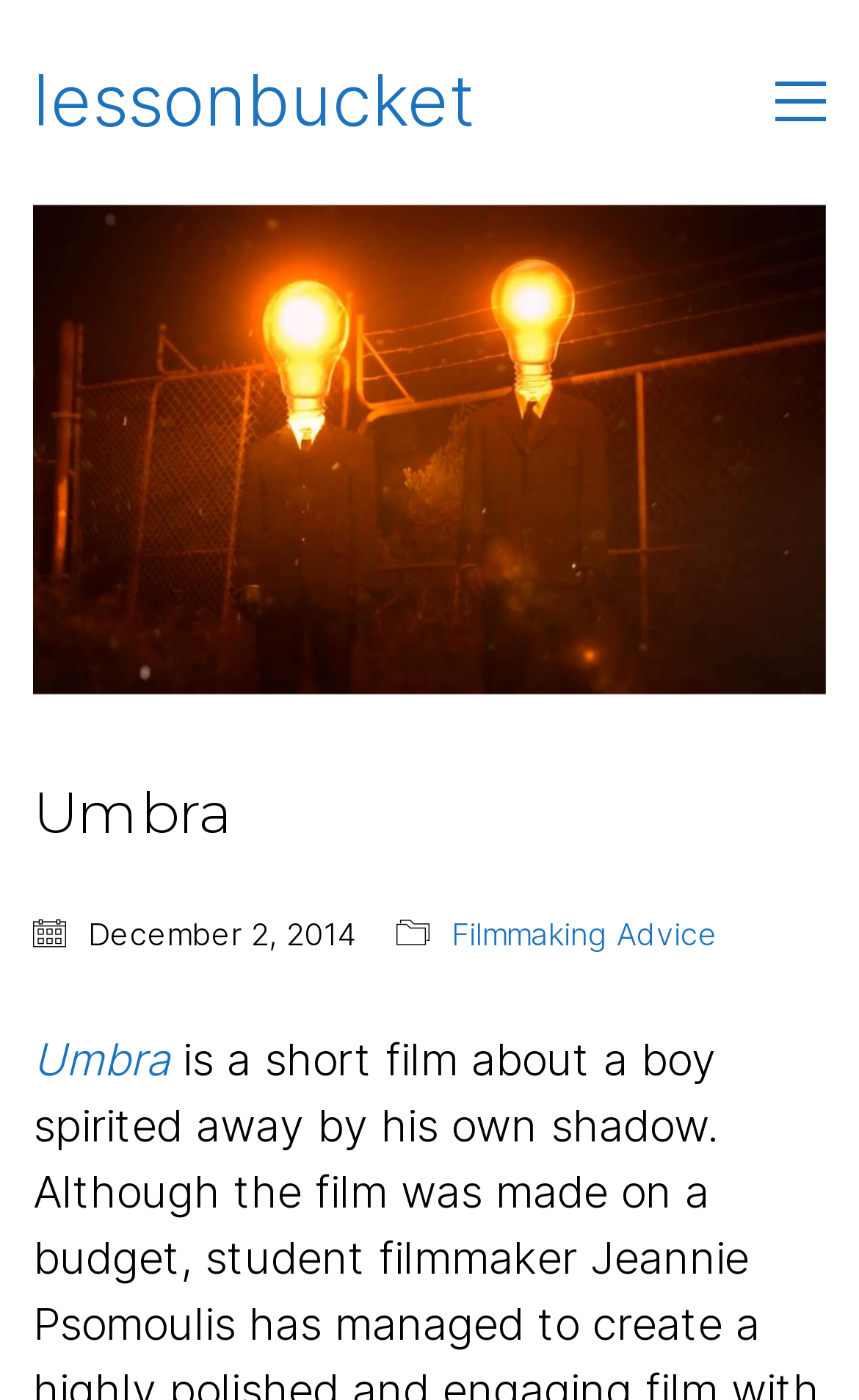What is the category of the webpage?
Please respond to the question thoroughly and include all relevant details.

The category of the webpage can be inferred from the links and buttons present on the webpage, which suggest that it is related to media arts, digital literacy, and filmmaking.